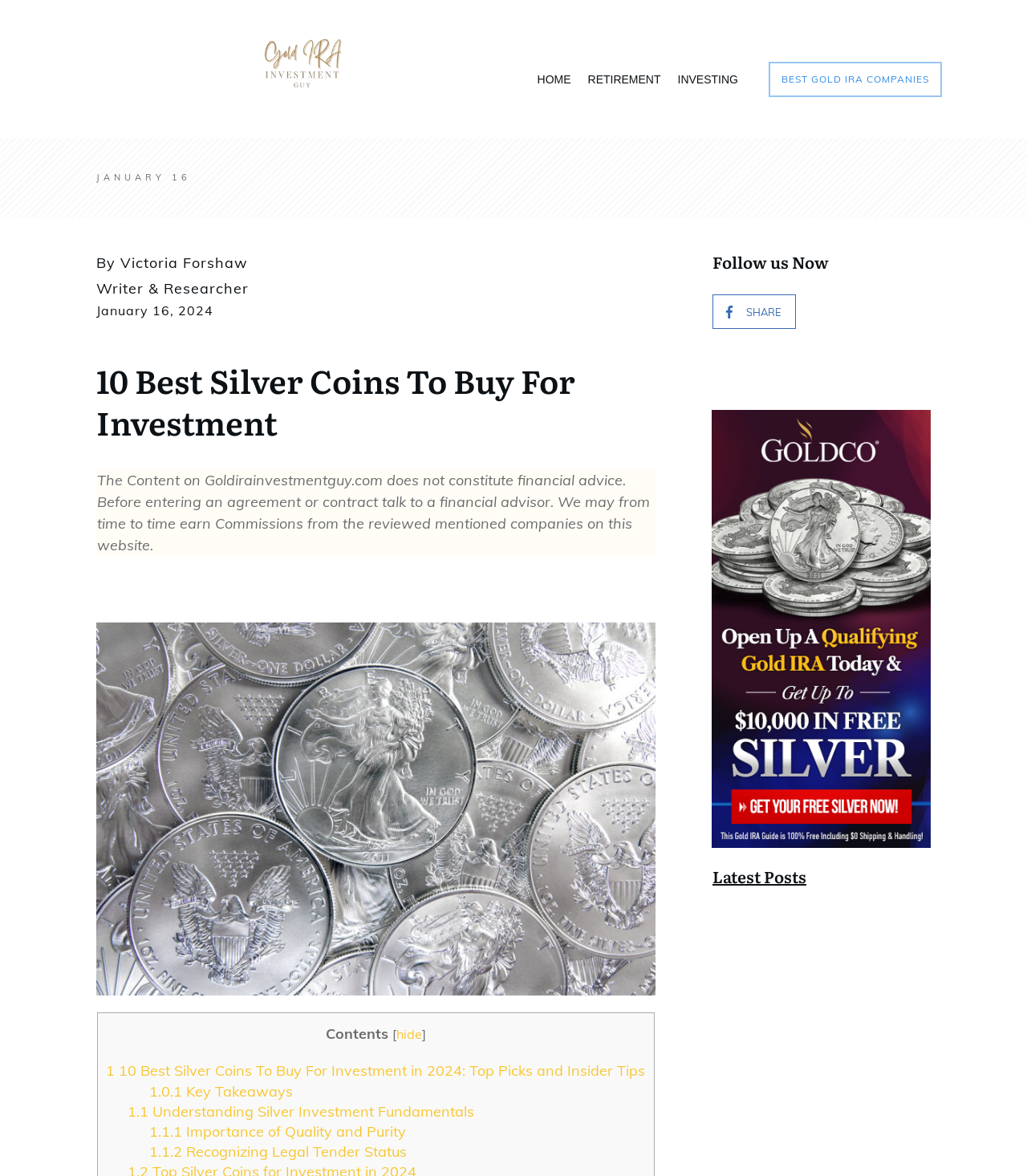Determine the bounding box coordinates of the region to click in order to accomplish the following instruction: "View the 10 Best Silver Coins image". Provide the coordinates as four float numbers between 0 and 1, specifically [left, top, right, bottom].

[0.094, 0.53, 0.638, 0.846]